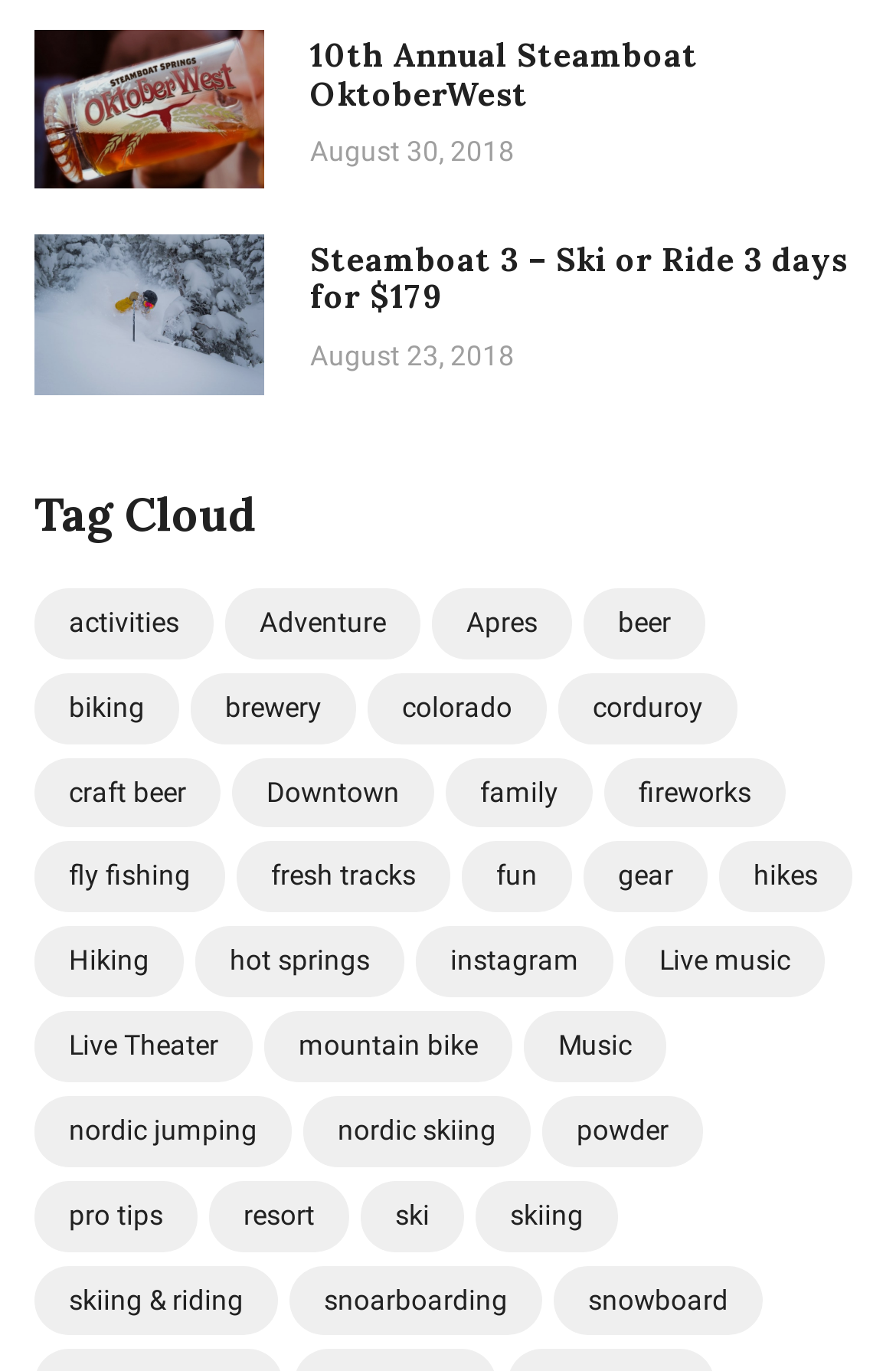Answer the question briefly using a single word or phrase: 
What is the title of the first event?

10th Annual Steamboat OktoberWest